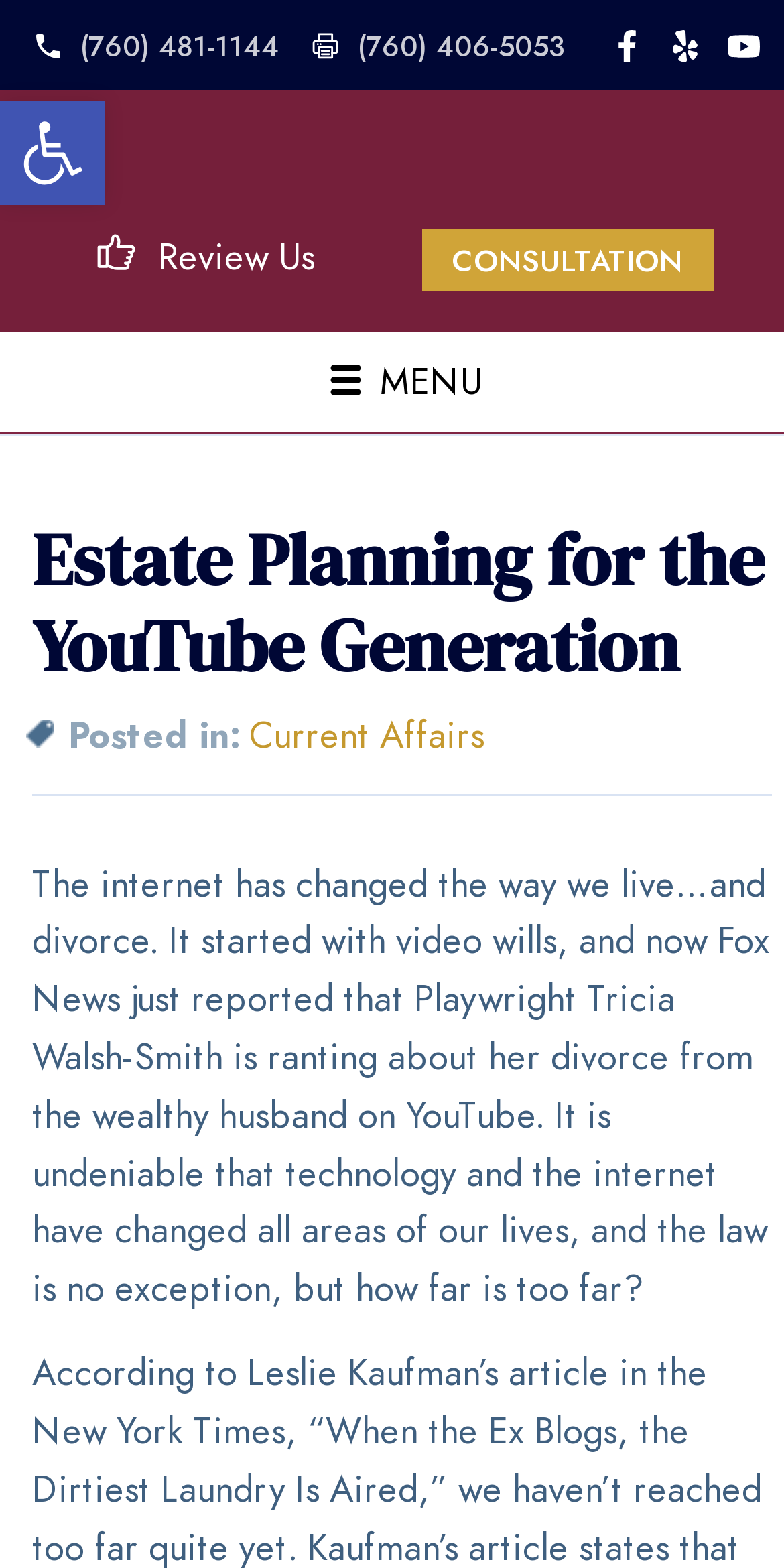Pinpoint the bounding box coordinates of the area that should be clicked to complete the following instruction: "Open MENU". The coordinates must be given as four float numbers between 0 and 1, i.e., [left, top, right, bottom].

[0.041, 0.211, 0.985, 0.276]